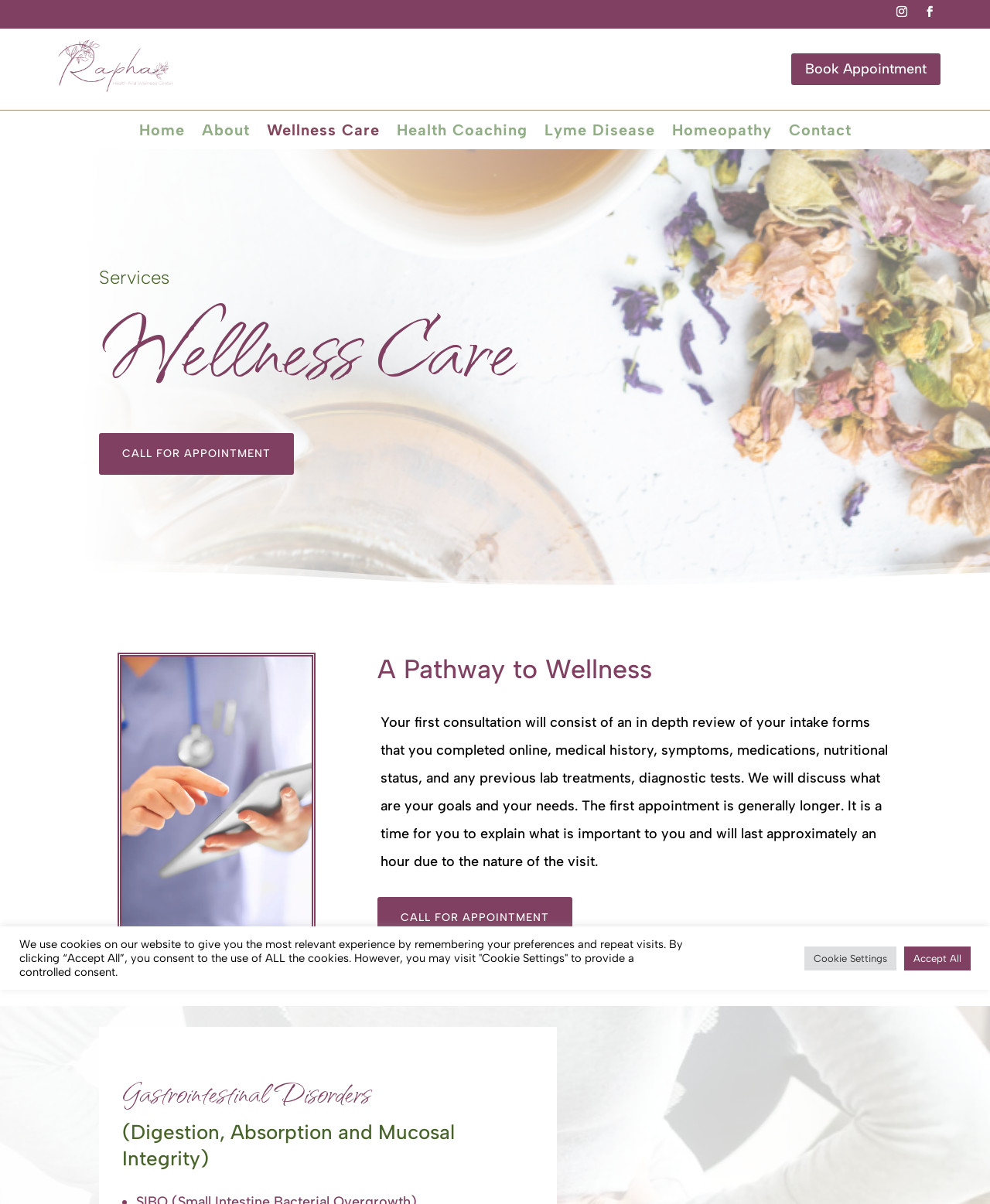Determine the bounding box coordinates for the HTML element described here: "Contact".

[0.796, 0.103, 0.86, 0.117]